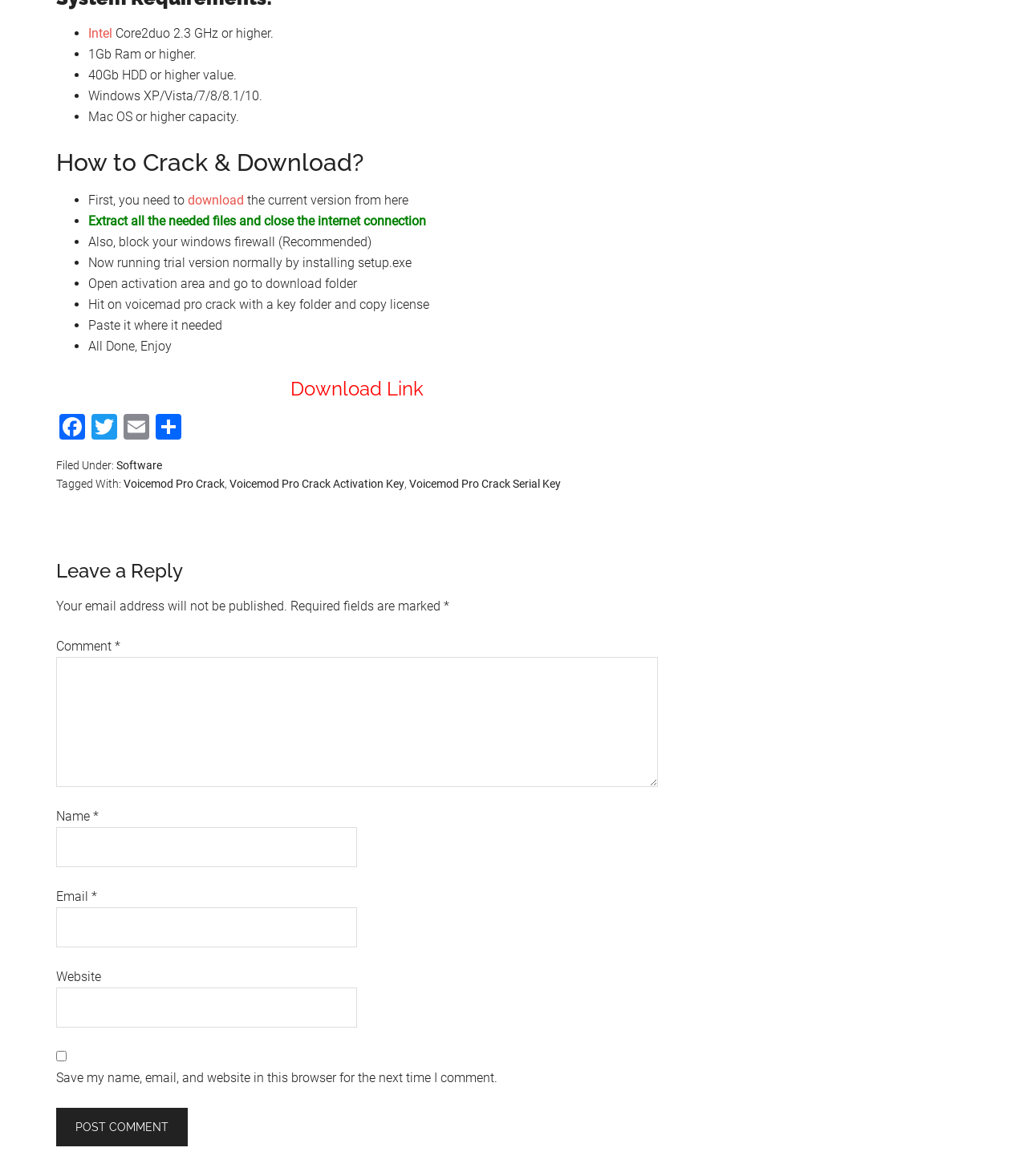Answer the following inquiry with a single word or phrase:
How many steps are there to crack and download the software?

9 steps